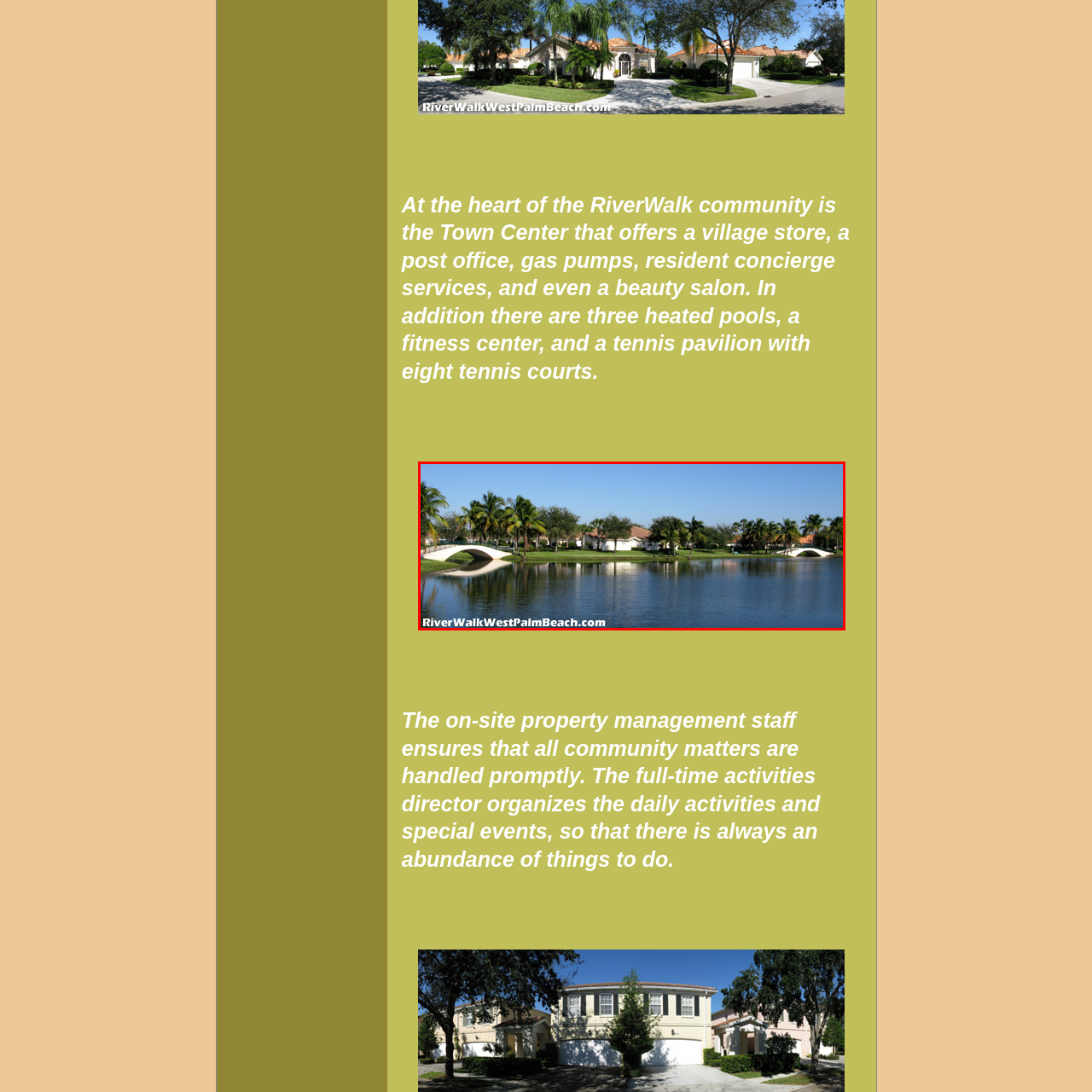View the image inside the red box and answer the question briefly with a word or phrase:
What is reflected in the calm lake?

Clear blue sky